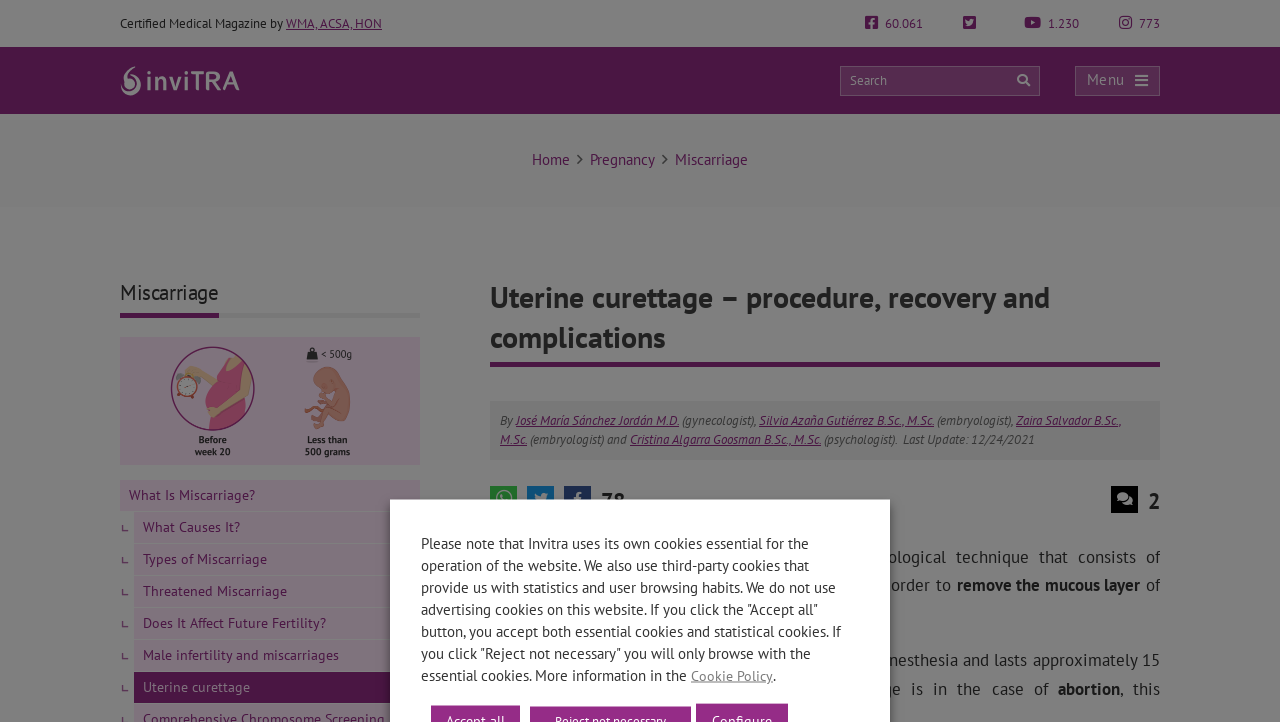What is the main indication for curettage?
Provide a well-explained and detailed answer to the question.

The main indication for curettage is in the case of abortion, as mentioned in the webpage. This procedure is performed to remove the remains of the pregnancy from the uterus.